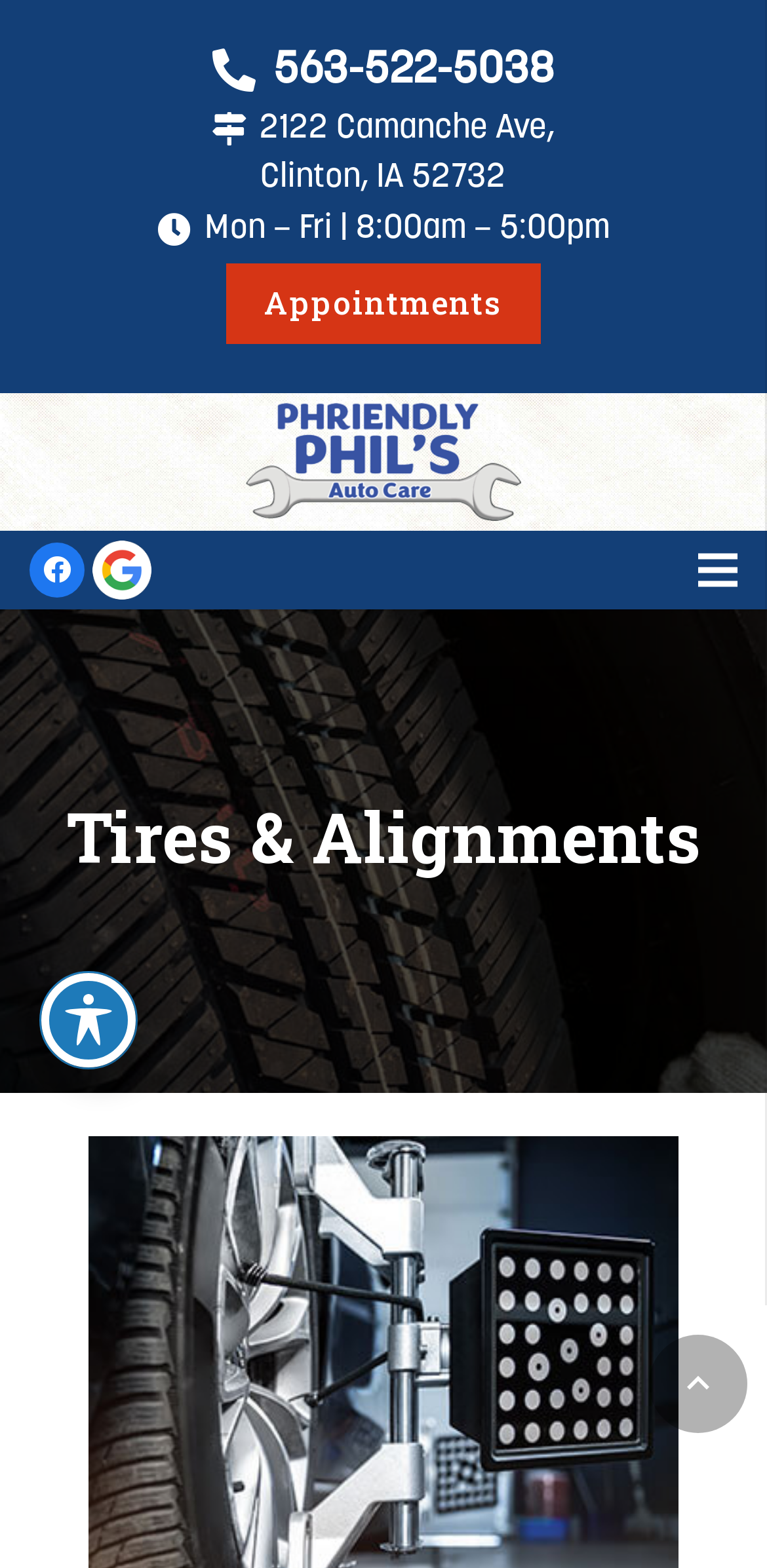Locate the bounding box coordinates of the region to be clicked to comply with the following instruction: "Visit the Facebook page". The coordinates must be four float numbers between 0 and 1, in the form [left, top, right, bottom].

[0.038, 0.346, 0.11, 0.381]